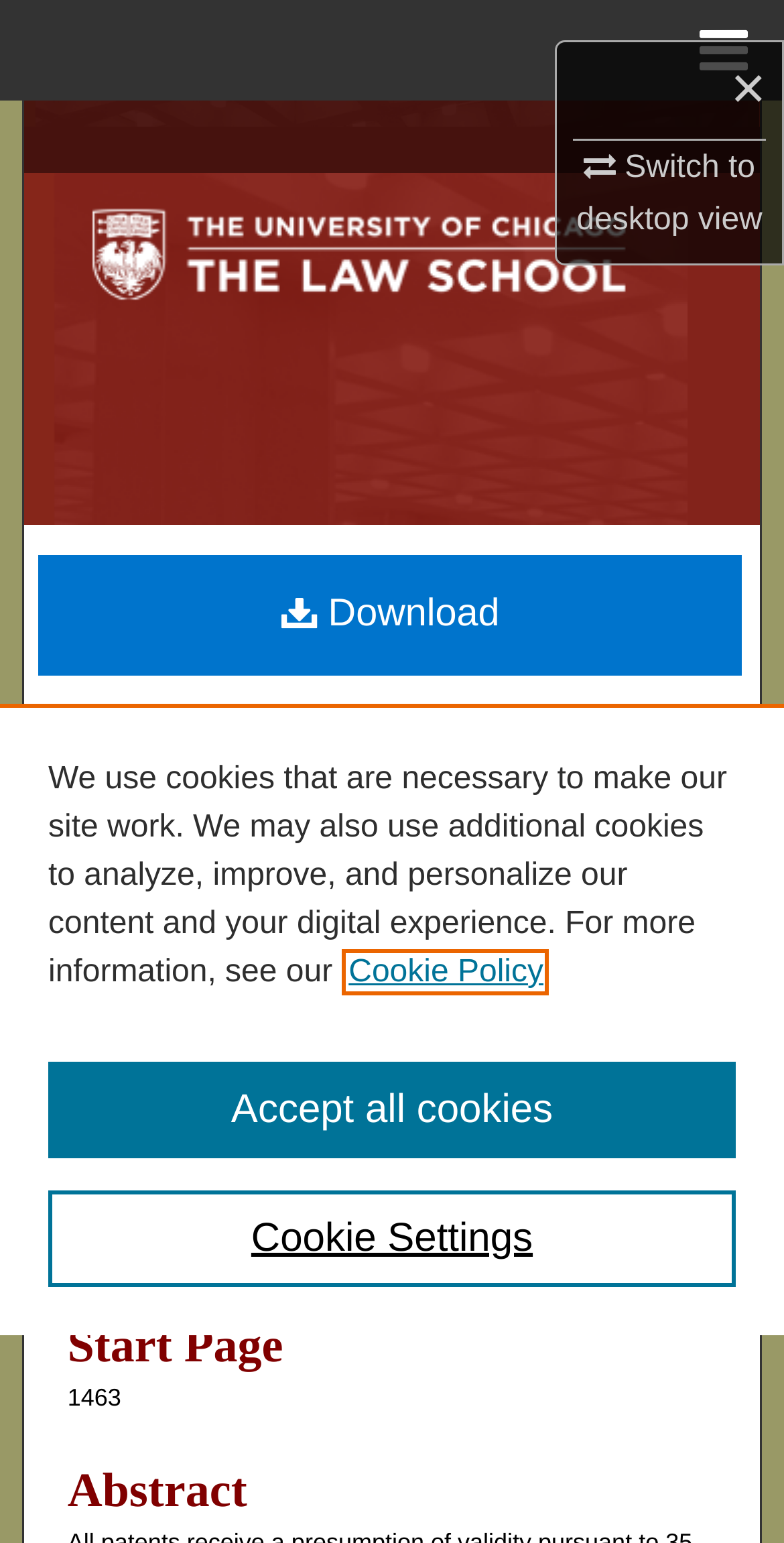Please determine the bounding box coordinates of the element to click in order to execute the following instruction: "Switch to desktop view". The coordinates should be four float numbers between 0 and 1, specified as [left, top, right, bottom].

[0.735, 0.093, 0.972, 0.154]